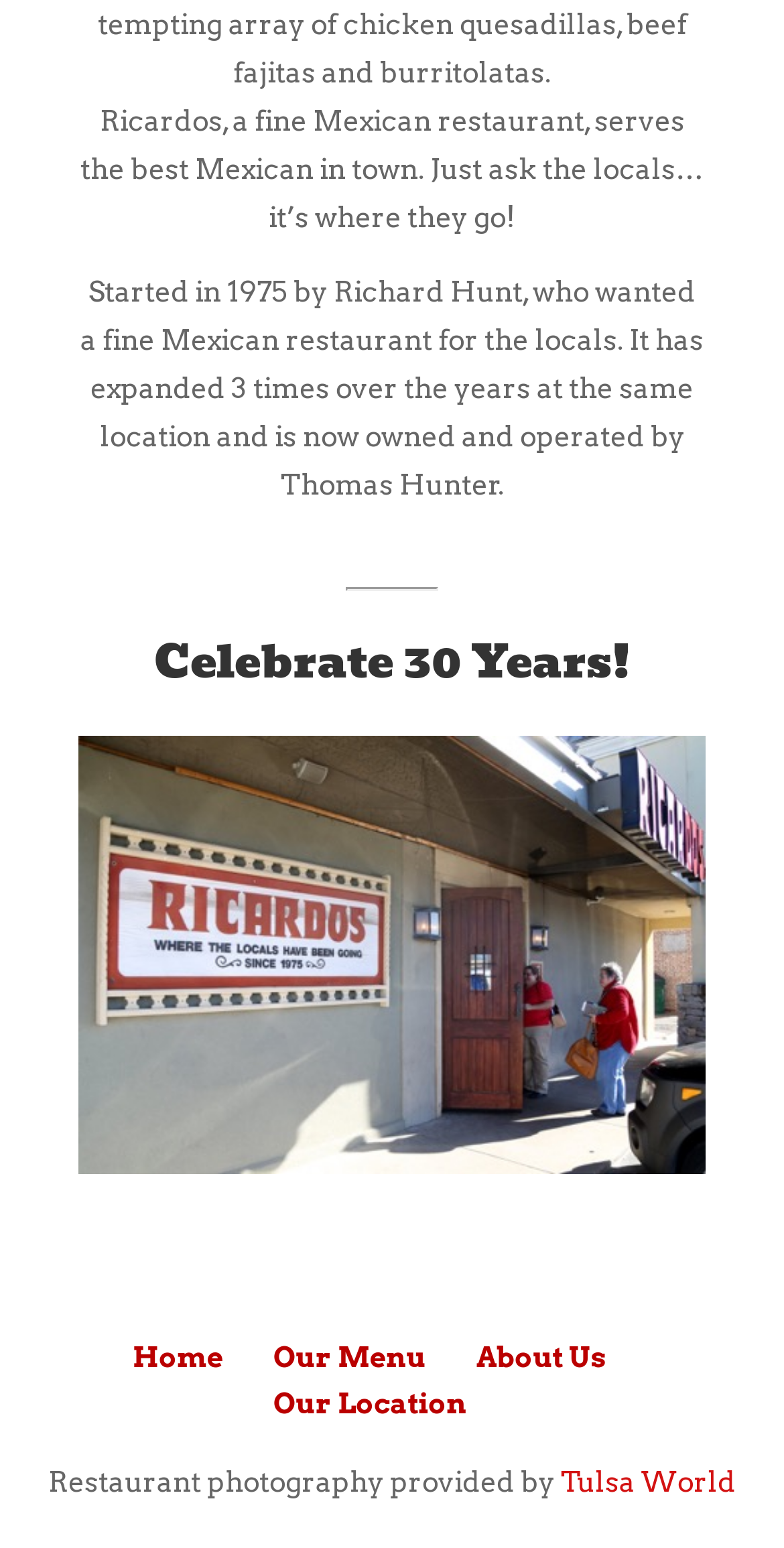Given the following UI element description: "Home", find the bounding box coordinates in the webpage screenshot.

[0.169, 0.866, 0.285, 0.887]